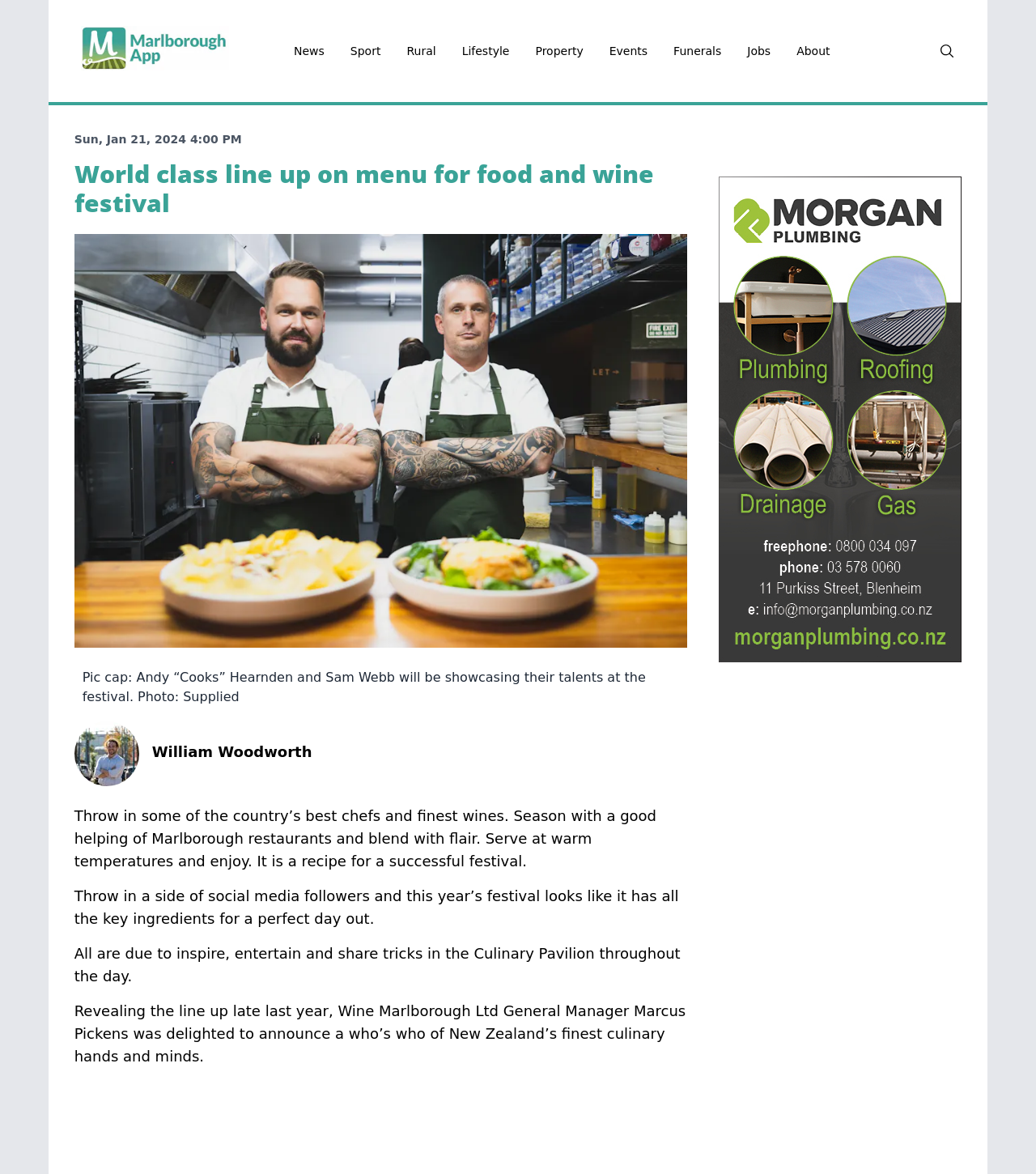Identify and provide the title of the webpage.

World class line up on menu for food and wine festival